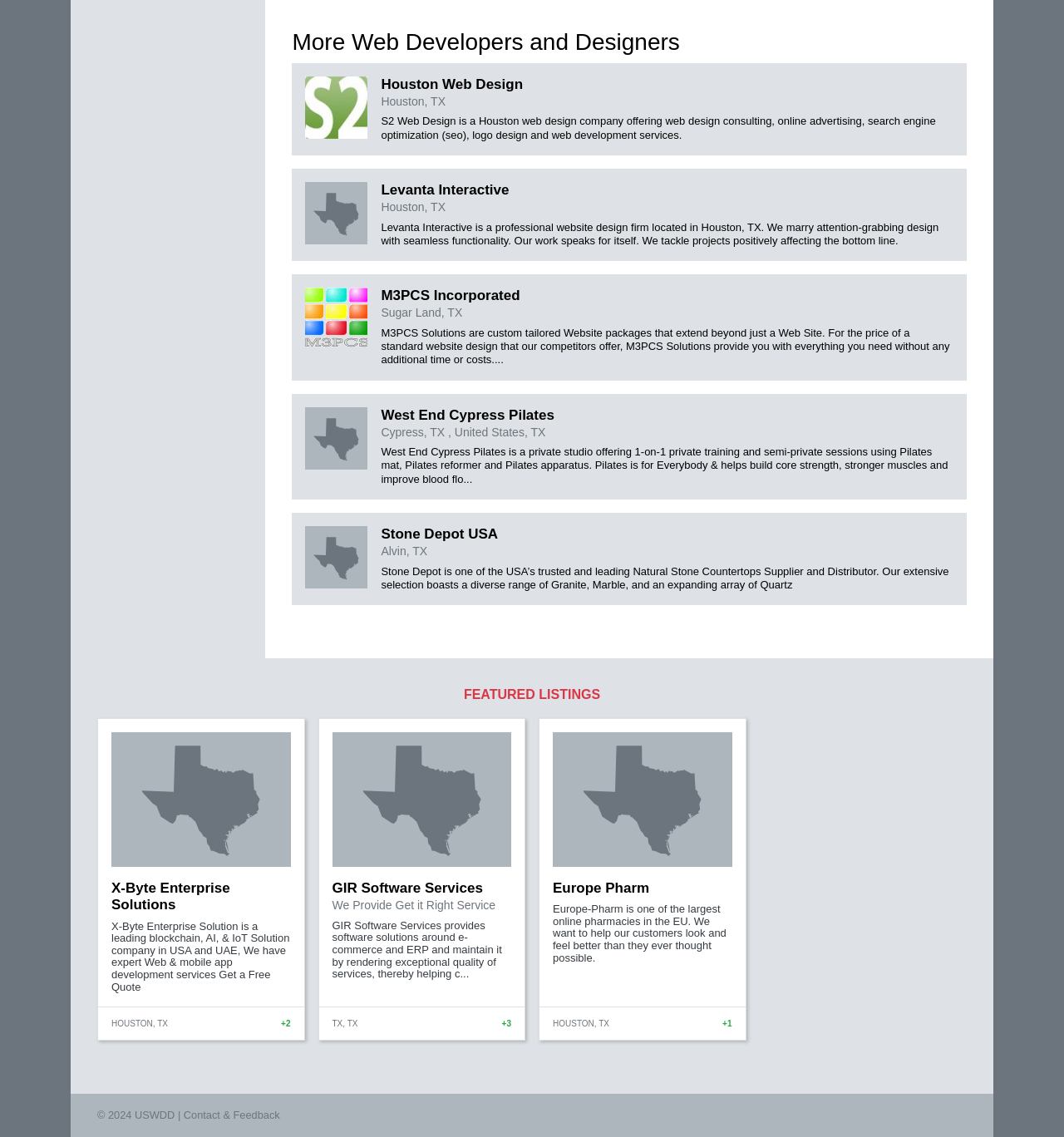Locate the bounding box coordinates of the UI element described by: "parent_node: West End Cypress Pilates". The bounding box coordinates should consist of four float numbers between 0 and 1, i.e., [left, top, right, bottom].

[0.287, 0.358, 0.346, 0.413]